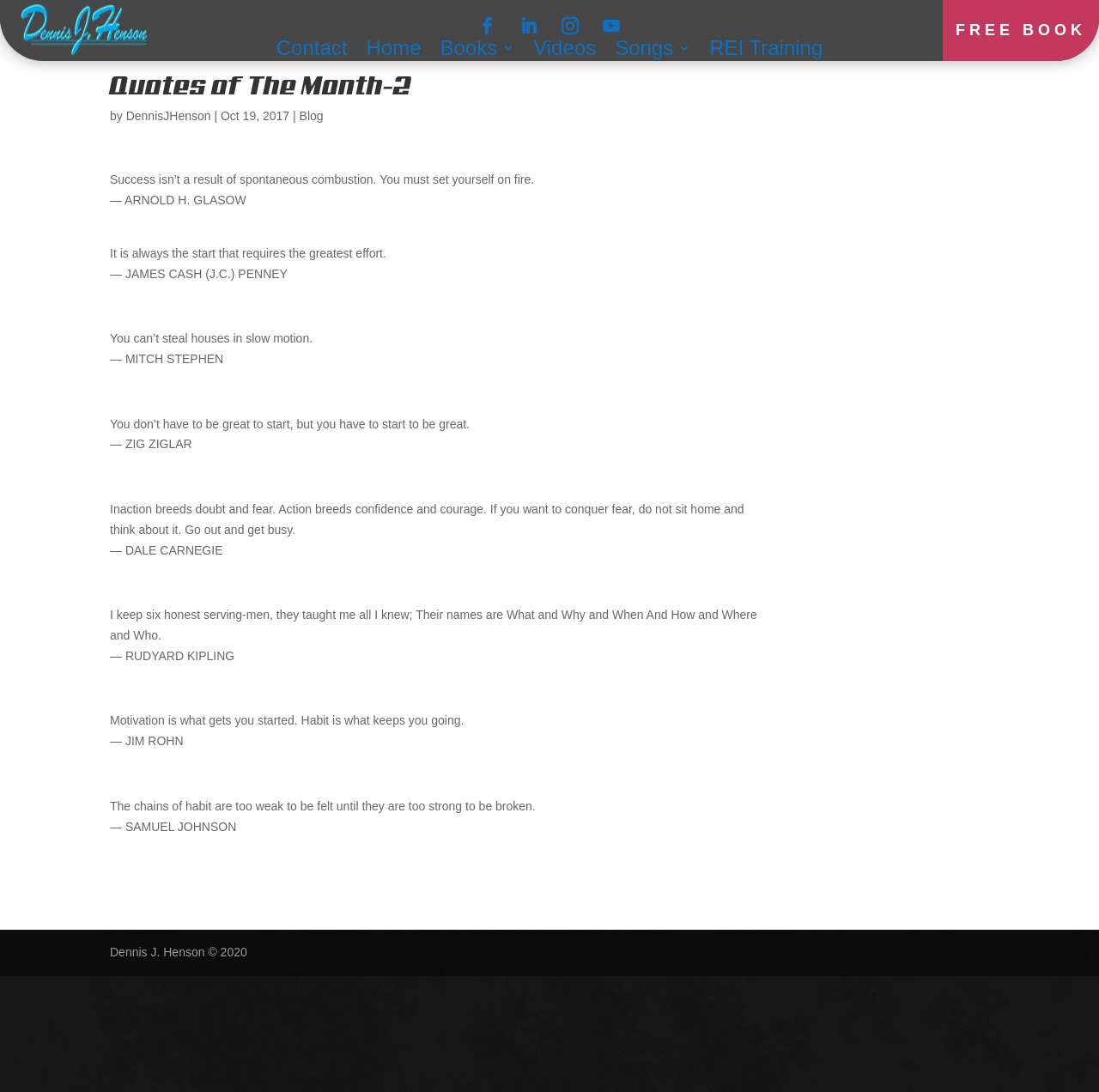Who is the copyright holder of the website?
Analyze the image and deliver a detailed answer to the question.

I examined the footer section of the page and found the copyright information, which mentions that the website is copyrighted by Dennis J. Henson.